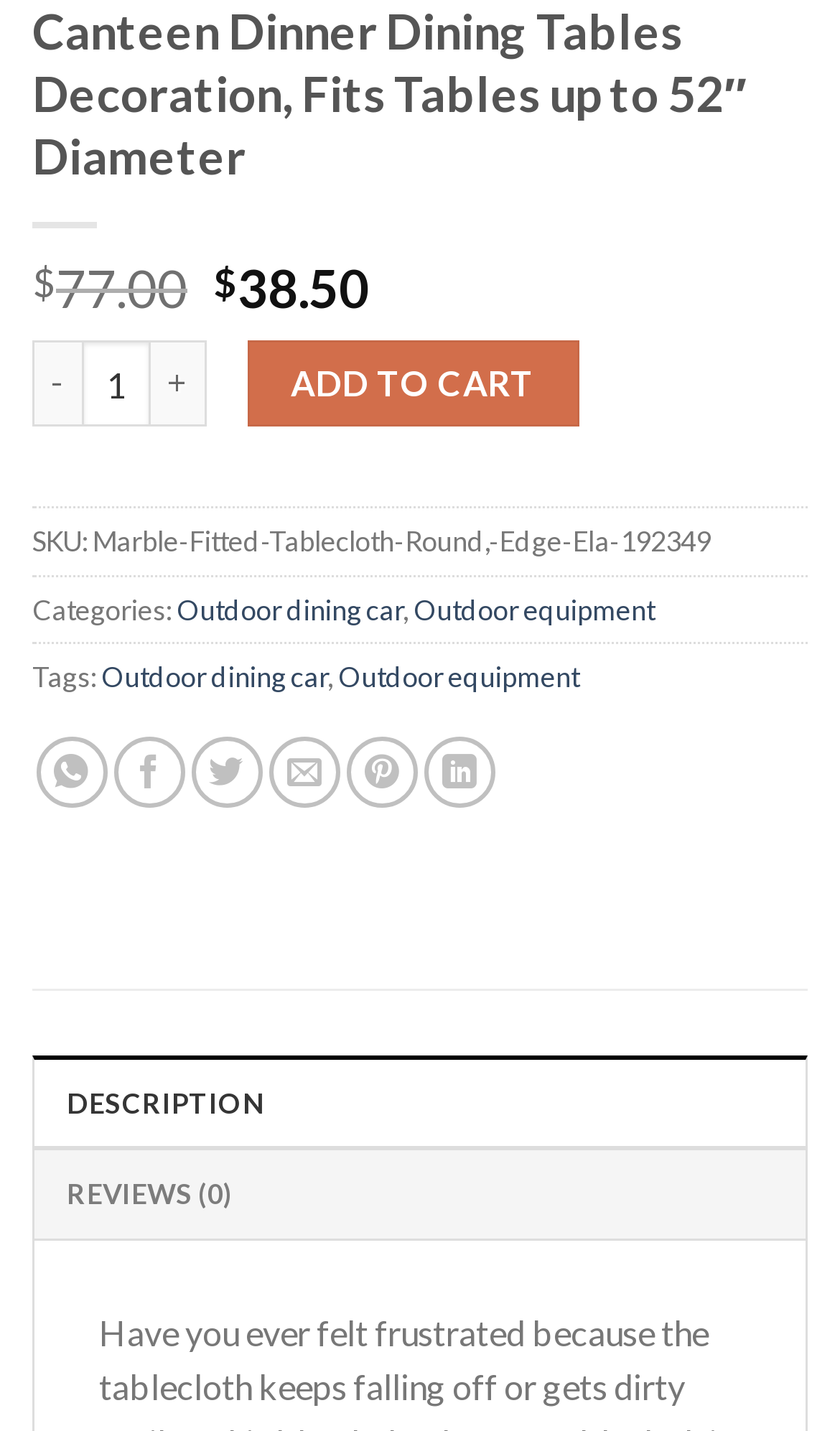Indicate the bounding box coordinates of the element that must be clicked to execute the instruction: "view product description". The coordinates should be given as four float numbers between 0 and 1, i.e., [left, top, right, bottom].

[0.038, 0.737, 0.962, 0.801]